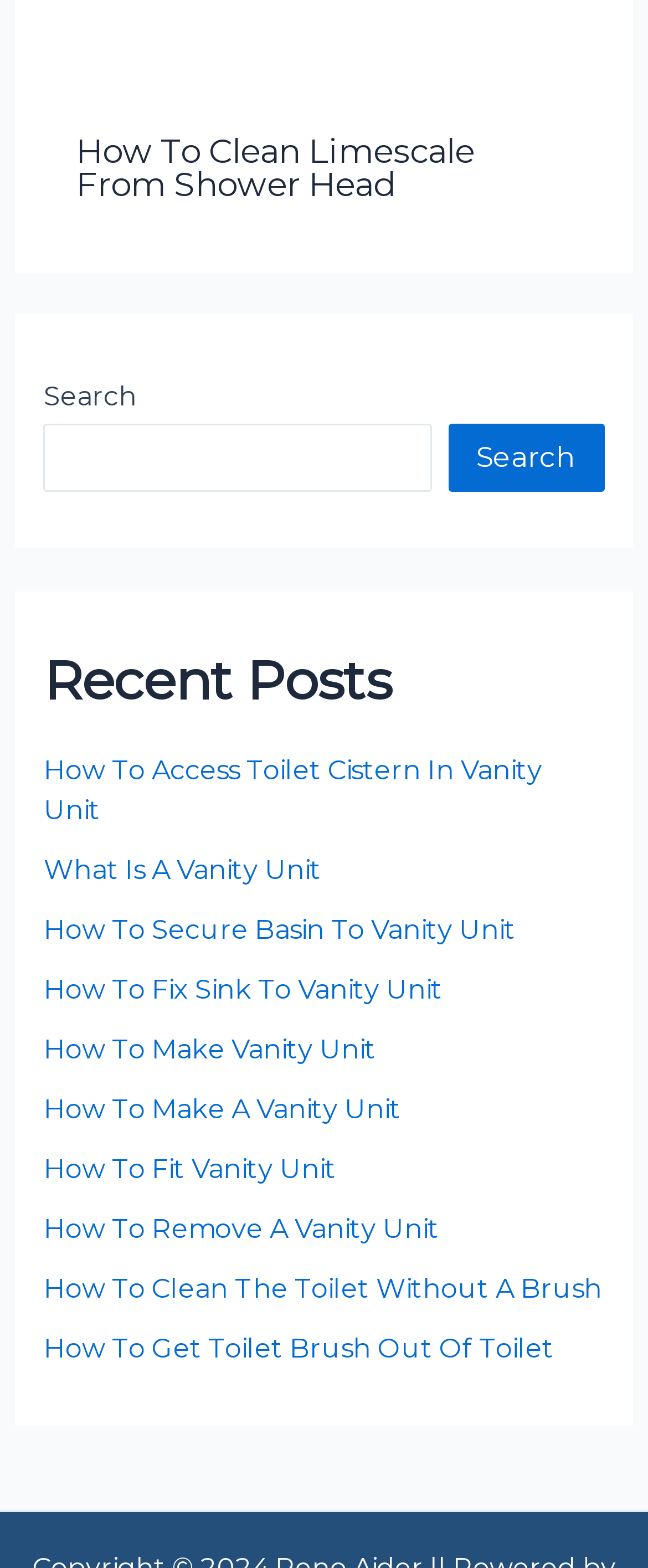Could you provide the bounding box coordinates for the portion of the screen to click to complete this instruction: "go to August 2022"?

None